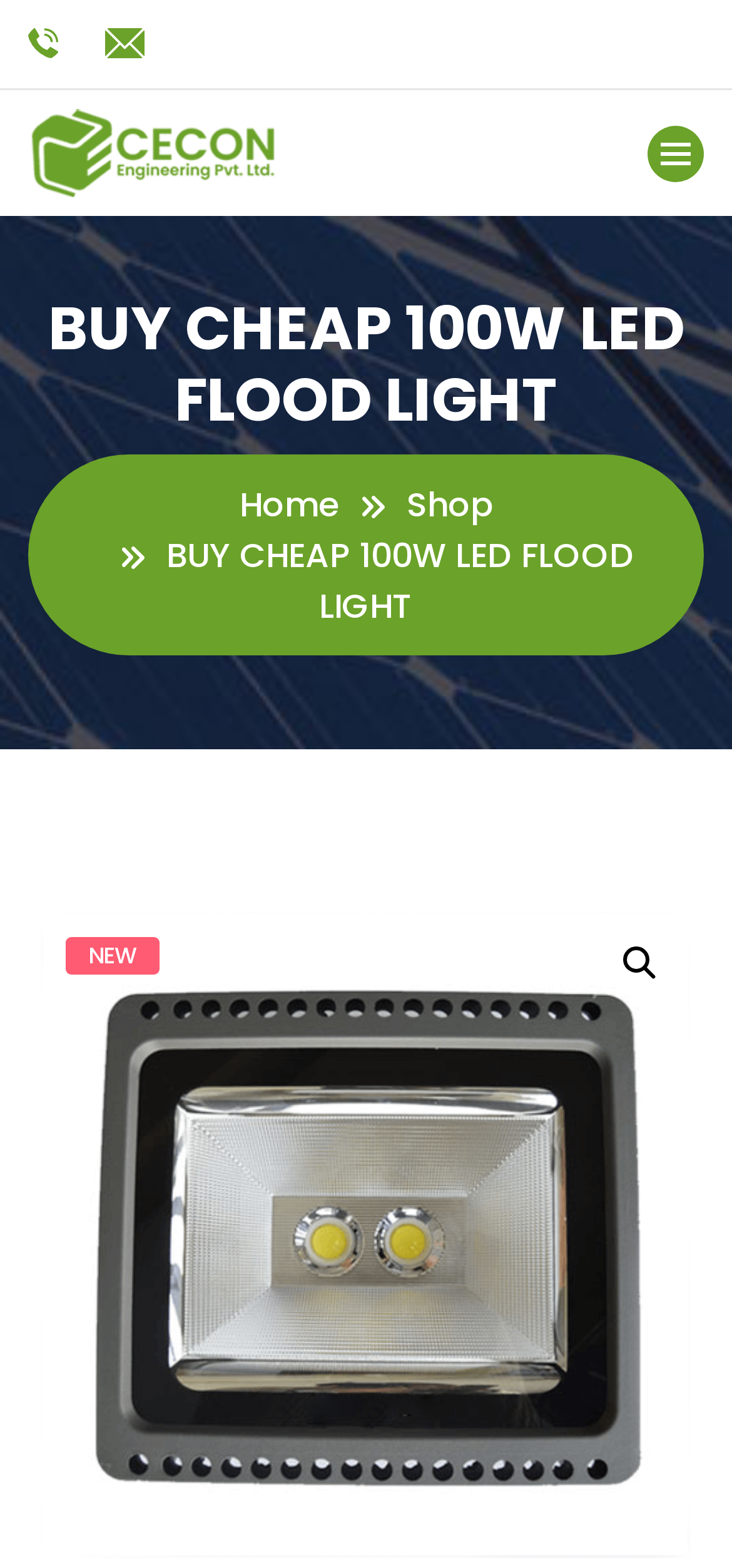Create an in-depth description of the webpage, covering main sections.

The webpage is about a product, specifically a 100W LED flood light from Honeywell. At the top left, there is a logo image with a corresponding link. Below the logo, there is a large heading that reads "BUY CHEAP 100W LED FLOOD LIGHT". 

On the top right, there are two links with corresponding images, which appear to be navigation links. One of them has the text "Home" and the other does not have any text. 

Further down, there is a section with a prominent display of the product. There are two links with images, which seem to be product images or thumbnails. 

In the middle of the page, there is a horizontal navigation menu with links to "Home" and "Shop". The "Shop" link is accompanied by a "NEW" label, indicating that it may be a new or featured section. 

At the bottom right, there is a search icon represented by a magnifying glass emoji, which is a link.